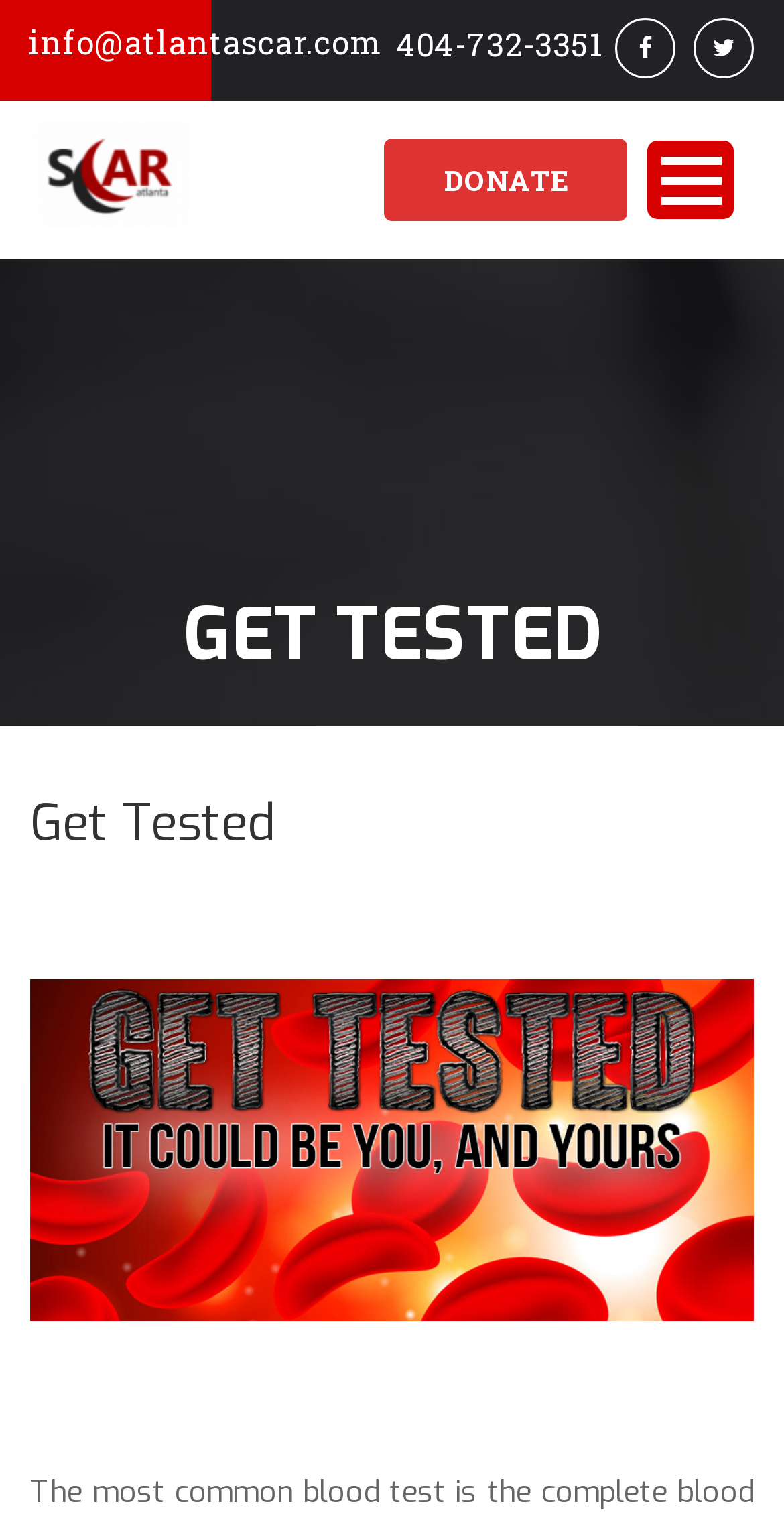Pinpoint the bounding box coordinates of the area that should be clicked to complete the following instruction: "Visit the 'Home' page". The coordinates must be given as four float numbers between 0 and 1, i.e., [left, top, right, bottom].

[0.244, 0.165, 0.936, 0.218]